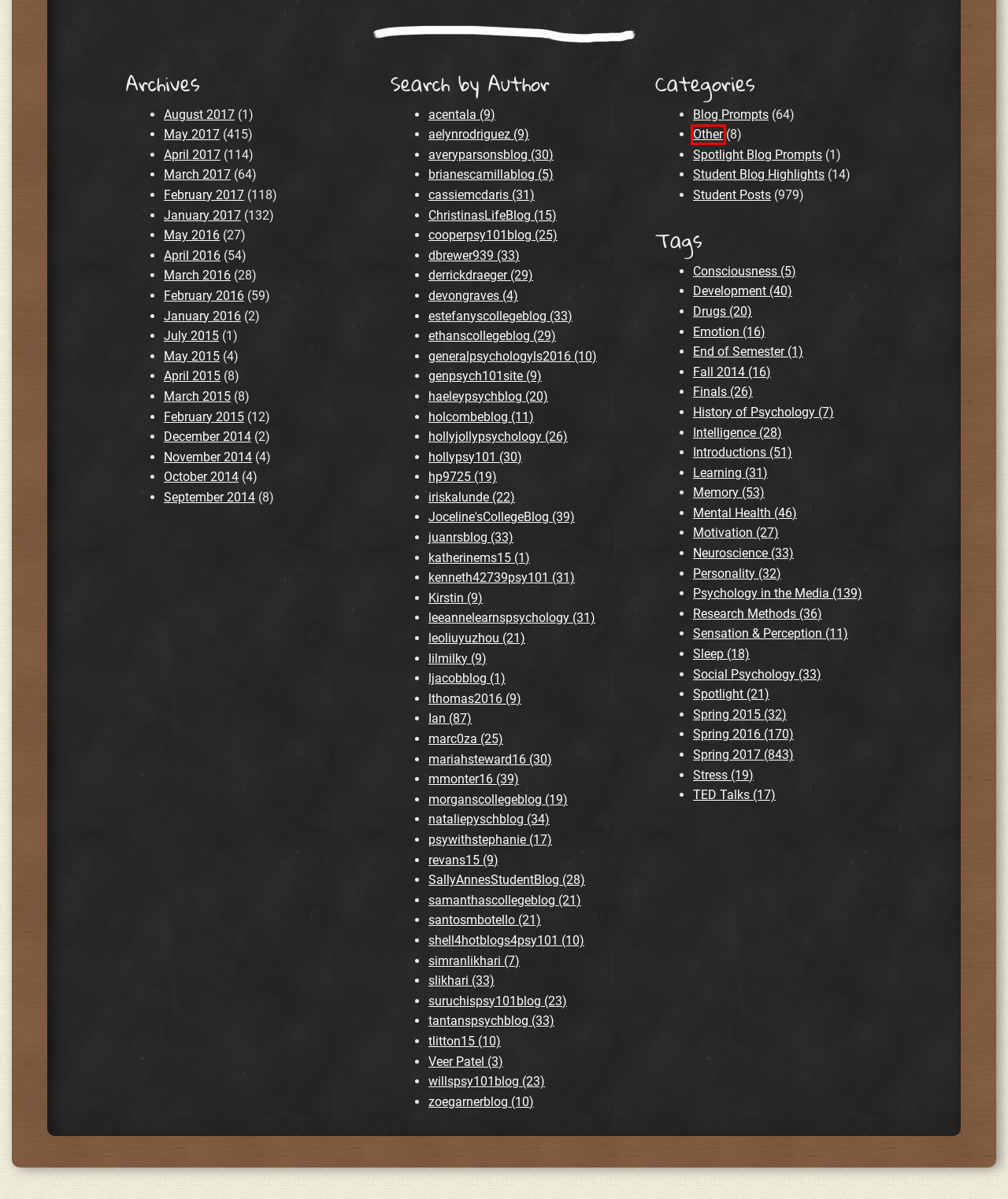You are provided a screenshot of a webpage featuring a red bounding box around a UI element. Choose the webpage description that most accurately represents the new webpage after clicking the element within the red bounding box. Here are the candidates:
A. Other | PSY 101 with Dr. MacFarlane
B. Blog Prompts | PSY 101 with Dr. MacFarlane
C. Development | PSY 101 with Dr. MacFarlane
D. acentala | PSY 101 with Dr. MacFarlane
E. May | 2015 | PSY 101 with Dr. MacFarlane
F. aelynrodriguez | PSY 101 with Dr. MacFarlane
G. Neuroscience | PSY 101 with Dr. MacFarlane
H. September | 2014 | PSY 101 with Dr. MacFarlane

A